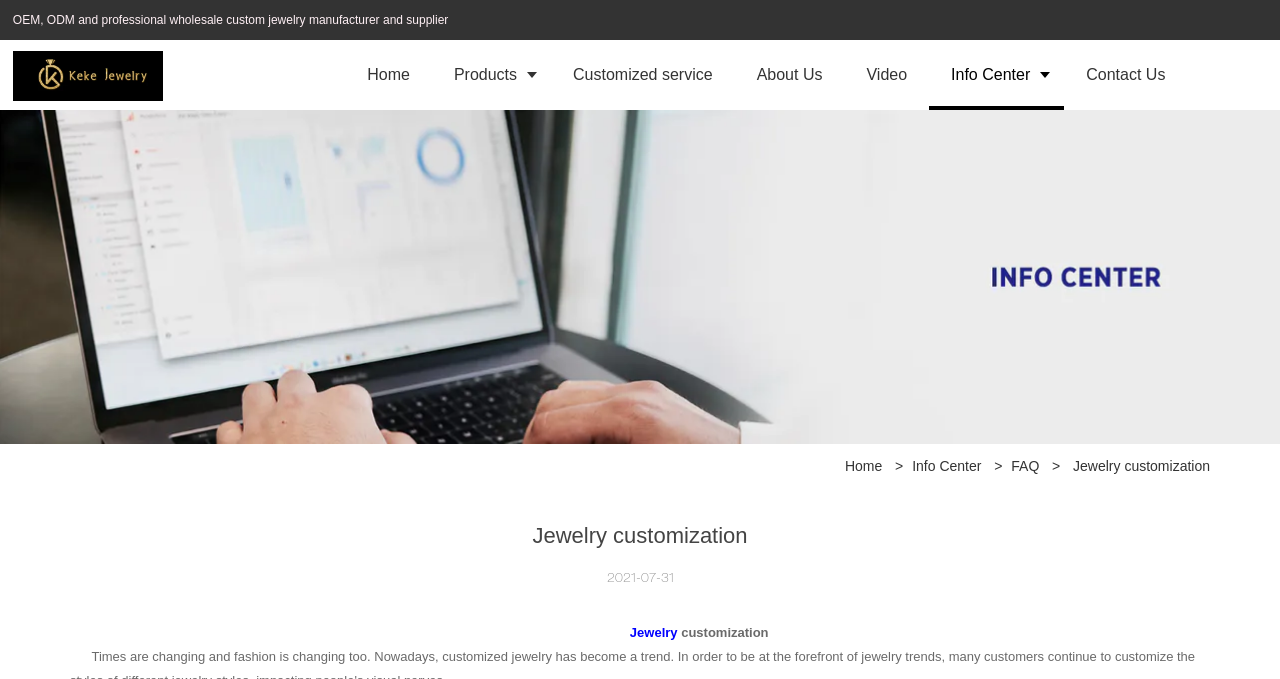Please locate the bounding box coordinates of the element's region that needs to be clicked to follow the instruction: "Click on Contact Us". The bounding box coordinates should be provided as four float numbers between 0 and 1, i.e., [left, top, right, bottom].

[0.831, 0.059, 0.928, 0.162]